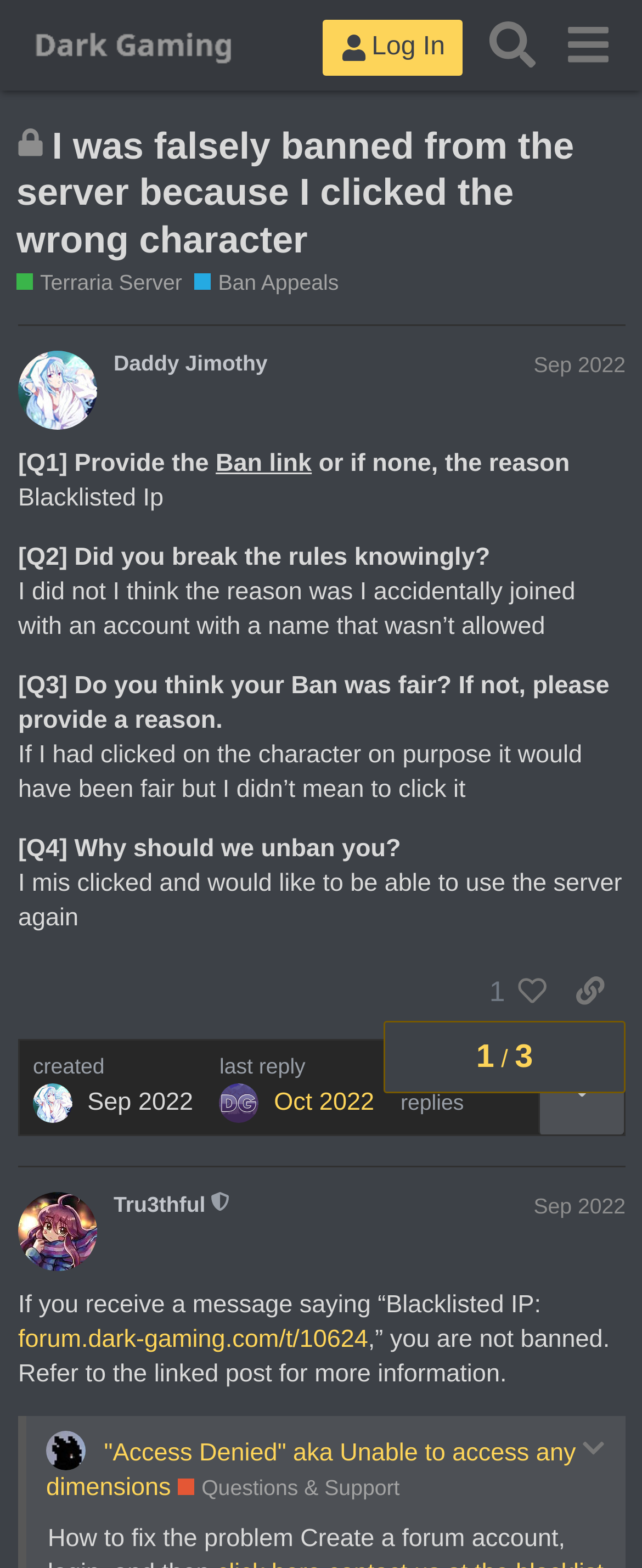Based on the image, provide a detailed response to the question:
What is the name of the server?

The name of the server can be found in the top-left corner of the webpage, where it says 'Dark Gaming' in the header section.